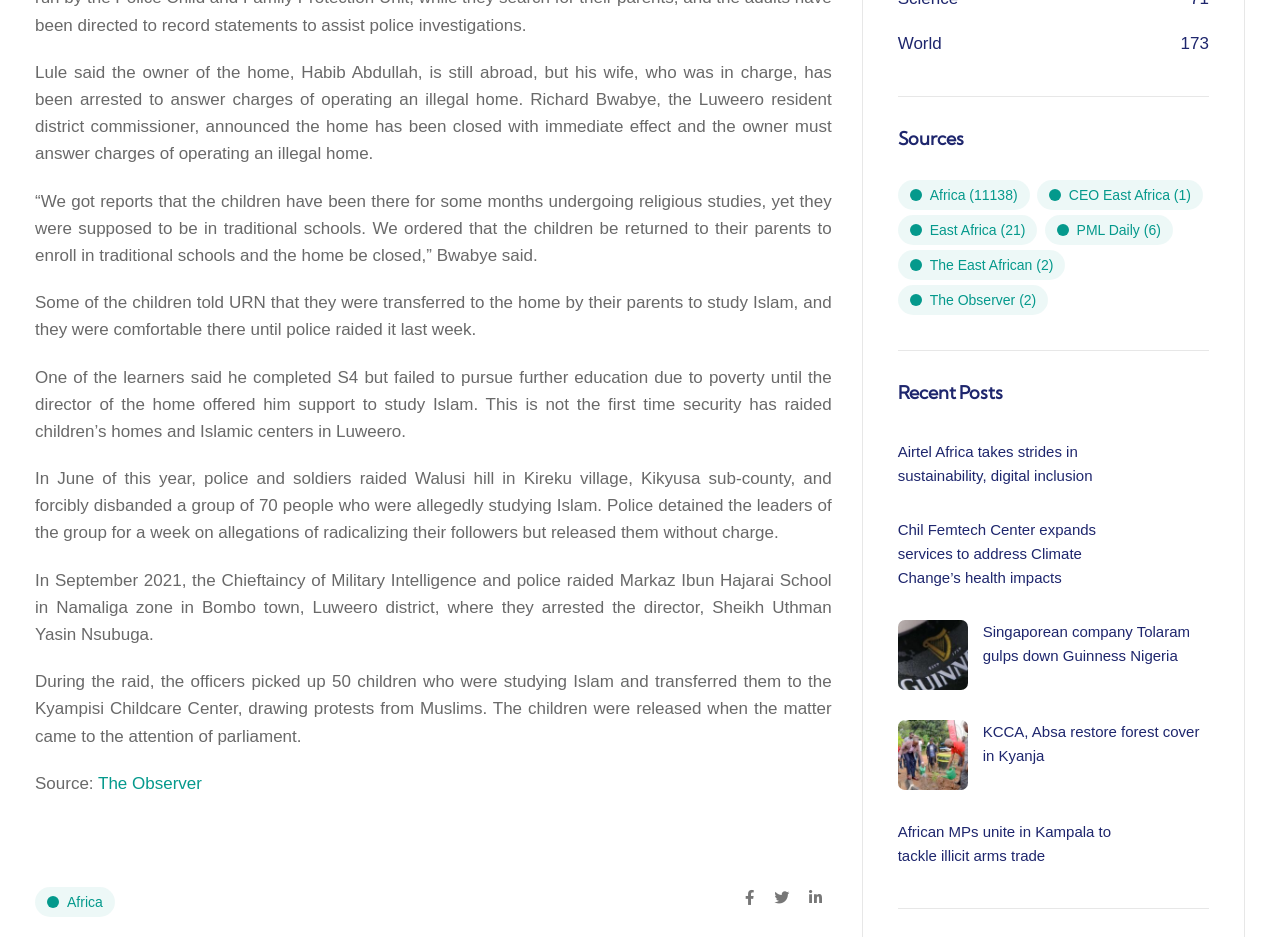Provide your answer to the question using just one word or phrase: How many children were studying Islam at Markaz Ibun Hajarai School?

50